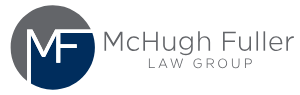Explain in detail what you see in the image.

The image prominently features the logo of the McHugh Fuller Law Group. It showcases a modern and professional design with the initials "MF" stylized in a circular emblem, where the letter "M" is in a contrasting white color against a dark background. Below the emblem, the firm’s name, "McHugh Fuller," is presented in a clean and contemporary font, followed by "LAW GROUP" in smaller lettering, emphasizing the firm's legal services. This logo reflects the firm’s commitment to professionalism and expertise in the legal field.